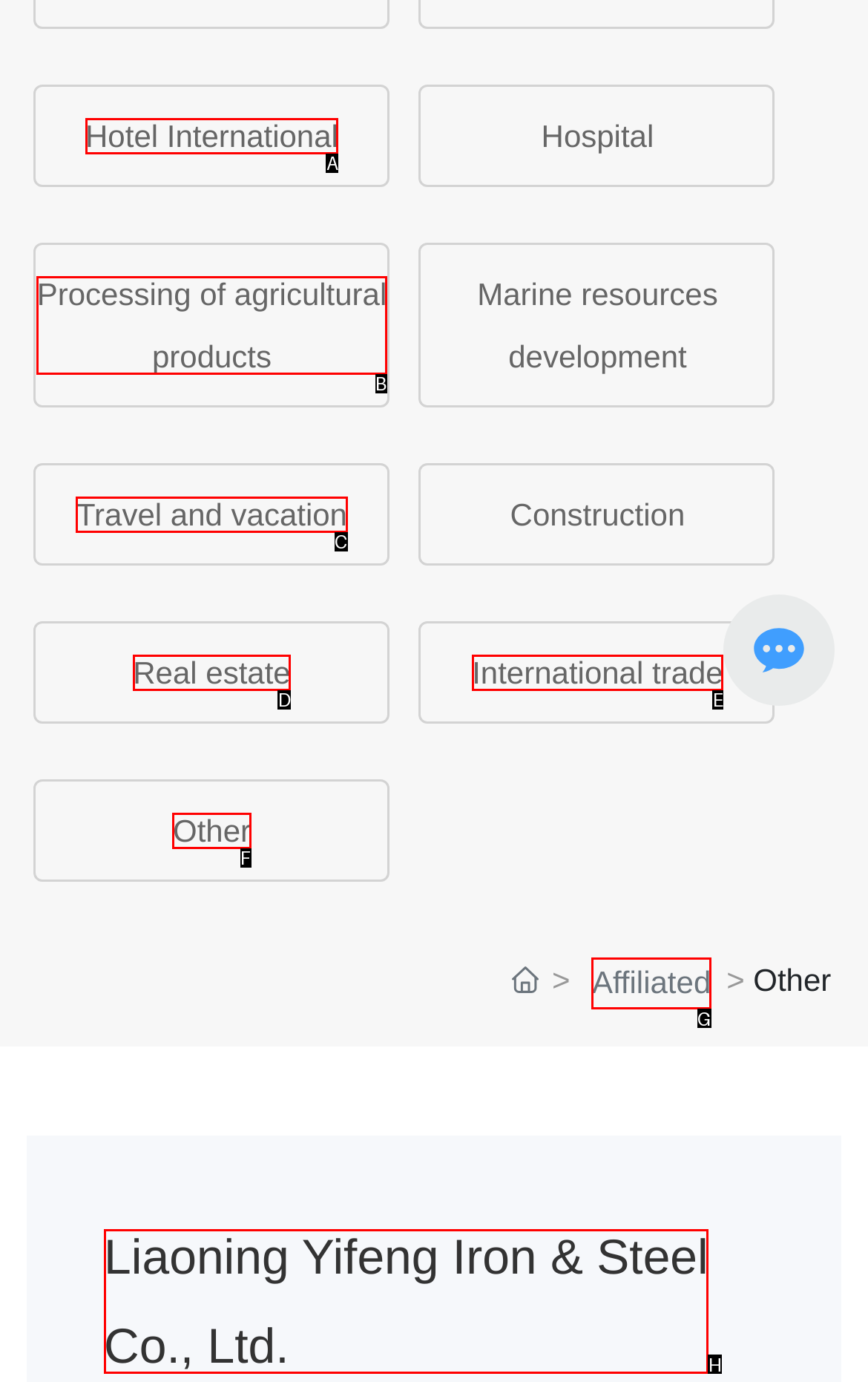Match the option to the description: Travel and vacation
State the letter of the correct option from the available choices.

C